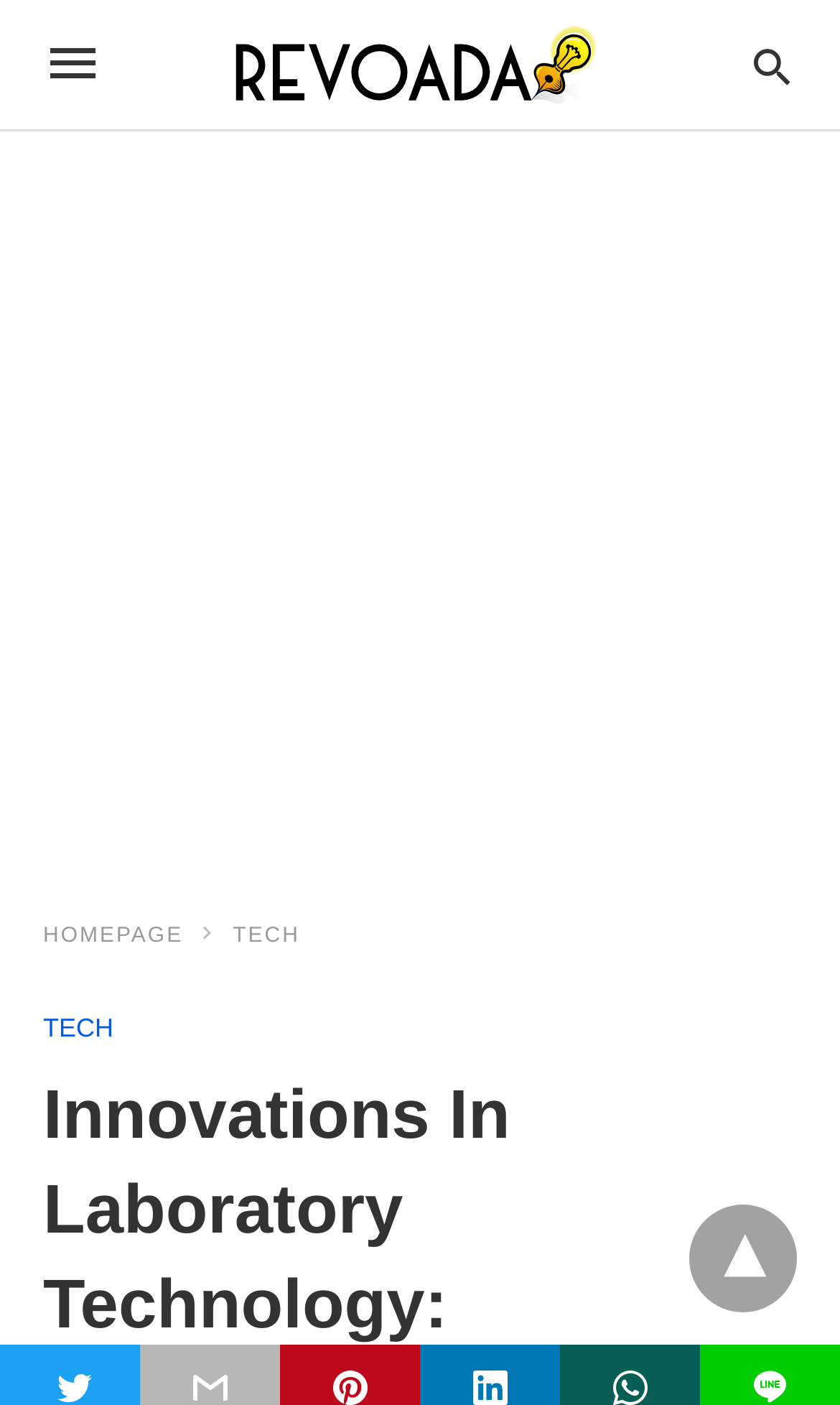Give a detailed account of the webpage's layout and content.

The webpage is about innovations in laboratory technology, specifically focusing on advancements in digital pathology. At the top left of the page, there is a logo of "Revoada" which is also a clickable link. Next to the logo, there is a search bar with a placeholder text "Type your query". 

On the top right corner, there is a navigation menu with a dropdown icon. Below the navigation menu, there is a prominent advertisement section that spans the entire width of the page.

The main content area is divided into sections, with a "HOMEPAGE" link located at the top left, followed by a "TECH" link. There is another "TECH" link located below the first one, accompanied by a small image of a line at the bottom right corner of the page. 

At the bottom right corner, there is a dropdown icon. Overall, the webpage has a simple and organized layout, making it easy to navigate and find relevant information about digital pathology and laboratory technology.